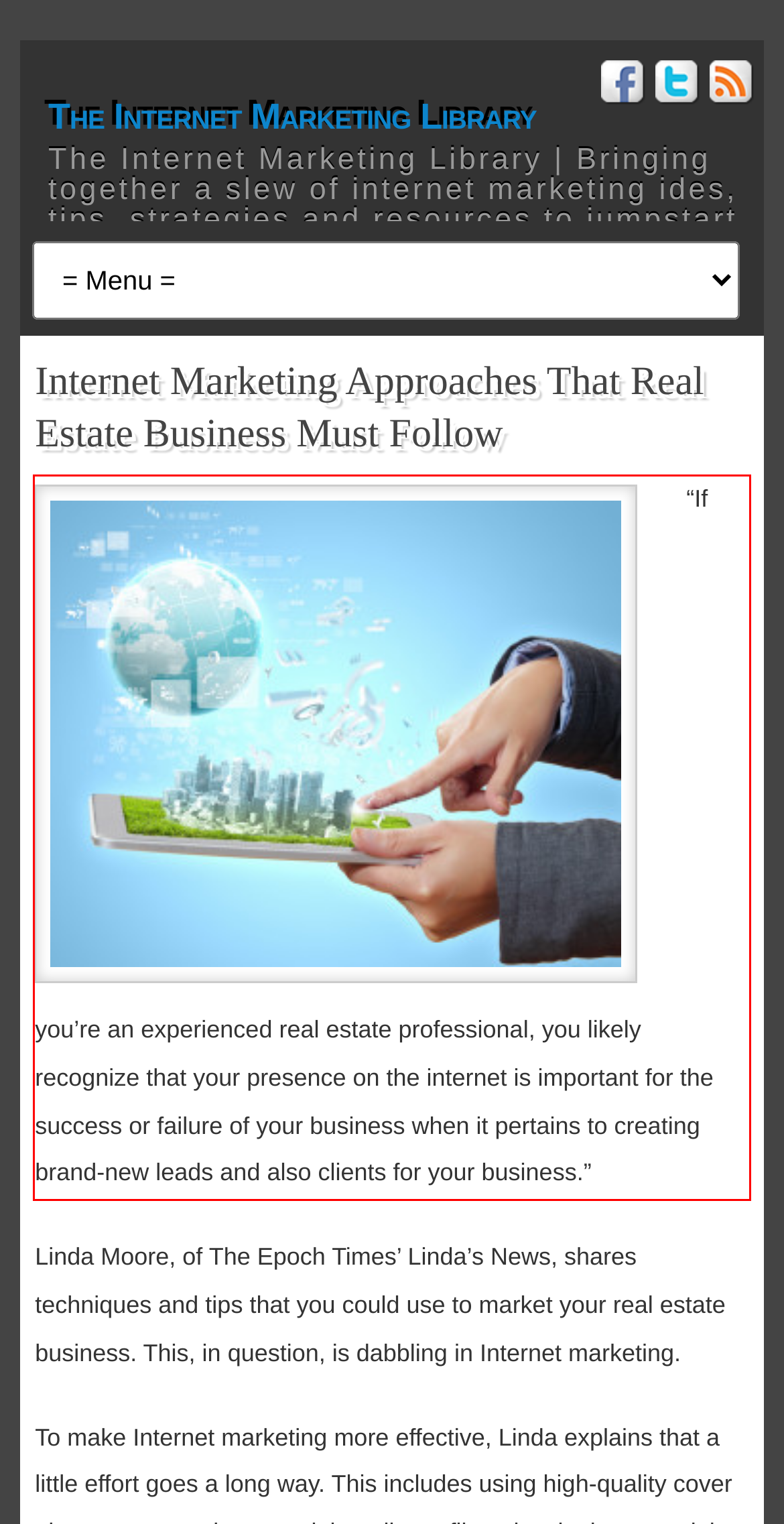Analyze the webpage screenshot and use OCR to recognize the text content in the red bounding box.

“If you’re an experienced real estate professional, you likely recognize that your presence on the internet is important for the success or failure of your business when it pertains to creating brand-new leads and also clients for your business.”